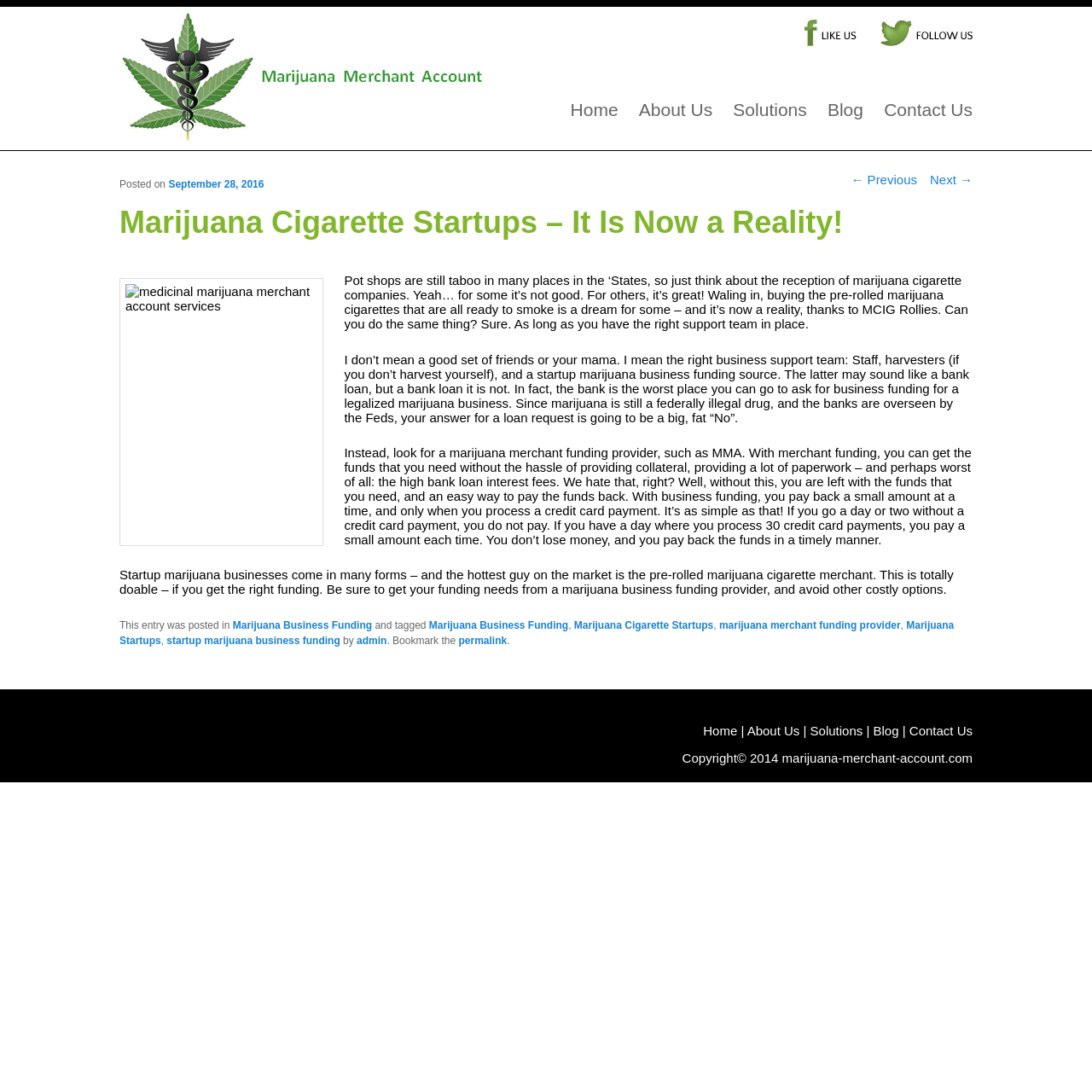Determine the bounding box of the UI component based on this description: "Home". The bounding box coordinates should be four float values between 0 and 1, i.e., [left, top, right, bottom].

[0.515, 0.091, 0.574, 0.109]